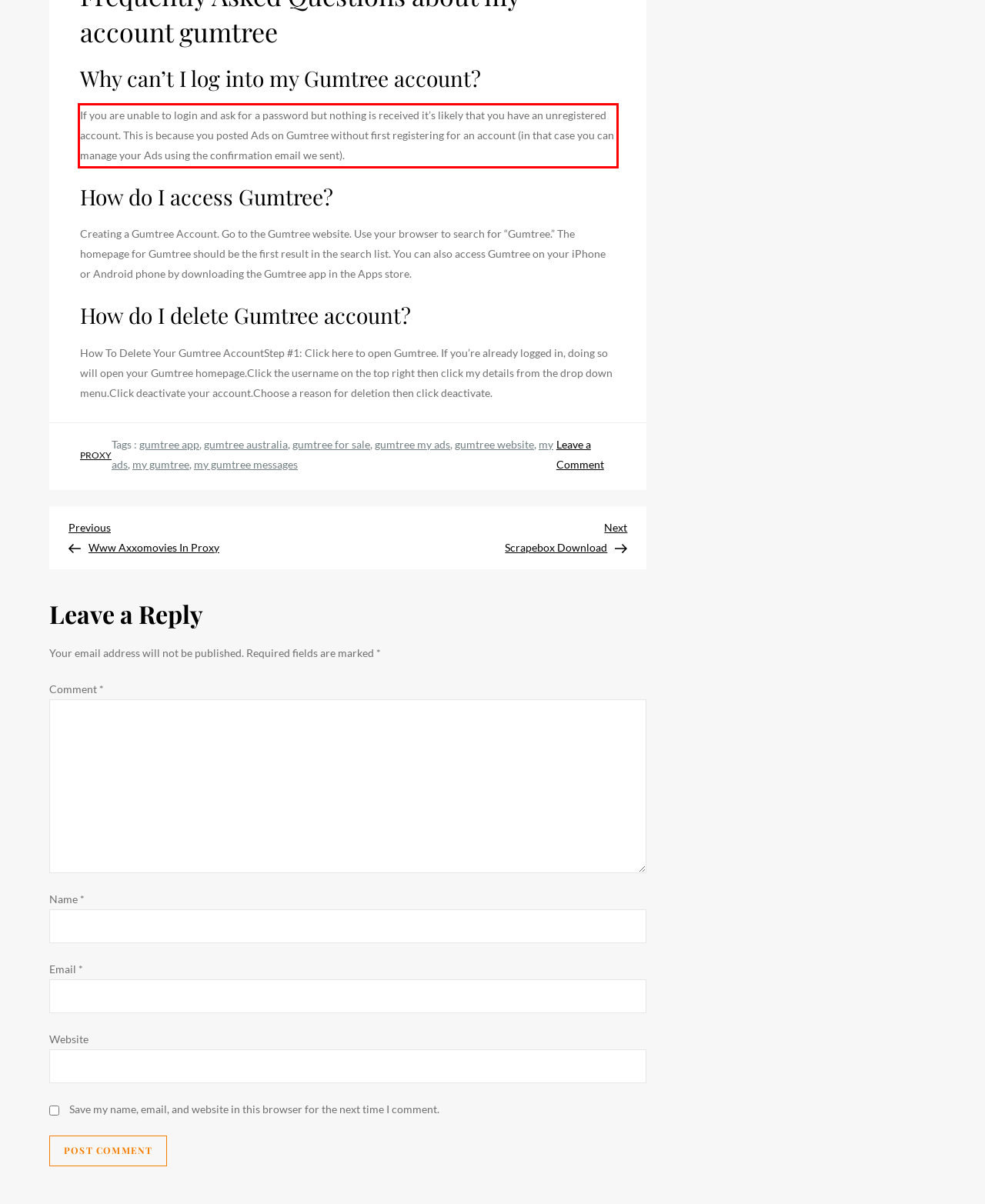Given a webpage screenshot, identify the text inside the red bounding box using OCR and extract it.

If you are unable to login and ask for a password but nothing is received it’s likely that you have an unregistered account. This is because you posted Ads on Gumtree without first registering for an account (in that case you can manage your Ads using the confirmation email we sent).